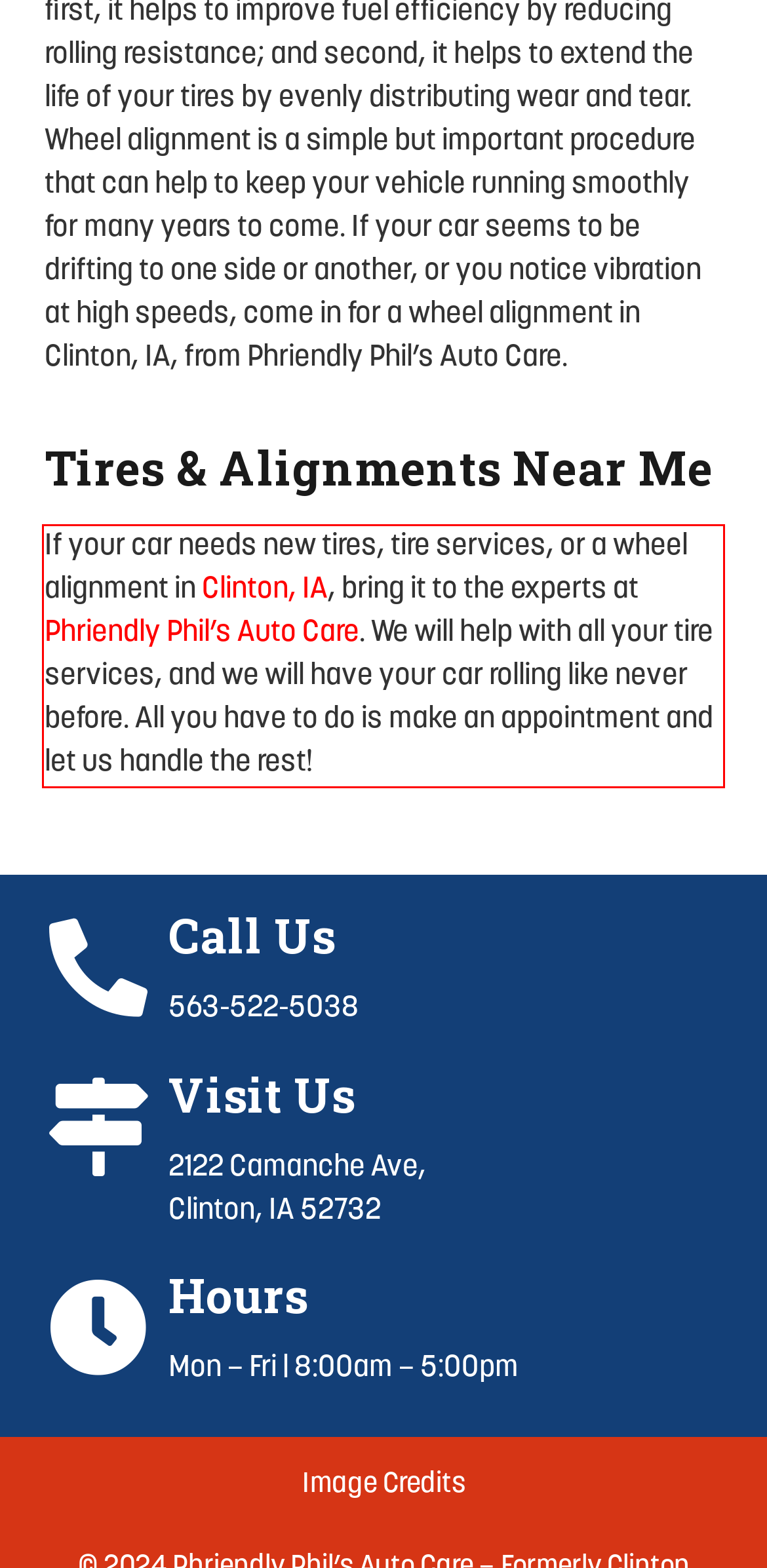Identify and extract the text within the red rectangle in the screenshot of the webpage.

If your car needs new tires, tire services, or a wheel alignment in Clinton, IA, bring it to the experts at Phriendly Phil’s Auto Care. We will help with all your tire services, and we will have your car rolling like never before. All you have to do is make an appointment and let us handle the rest!